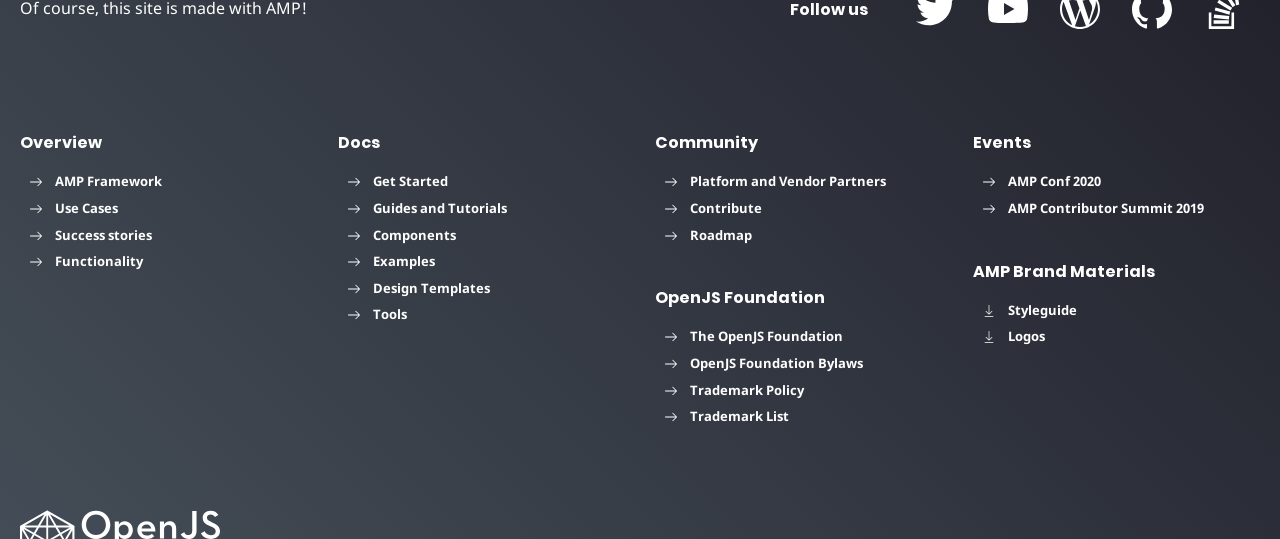Please predict the bounding box coordinates of the element's region where a click is necessary to complete the following instruction: "Go to AMP Framework". The coordinates should be represented by four float numbers between 0 and 1, i.e., [left, top, right, bottom].

[0.016, 0.32, 0.127, 0.353]